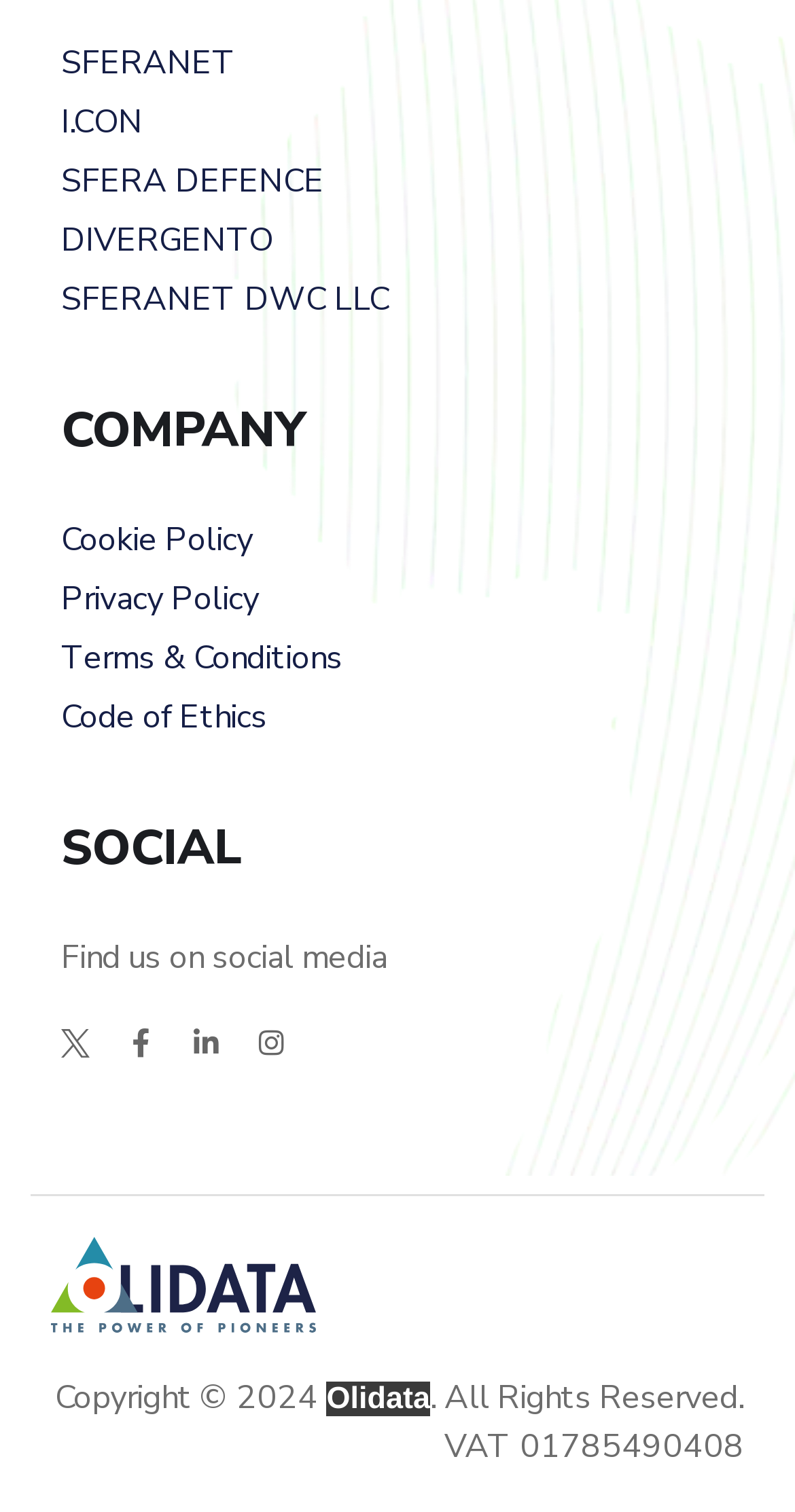What year is the copyright for?
Please respond to the question with as much detail as possible.

I found the copyright year by looking at the bottom section of the webpage, where it says 'Copyright © 2024'.